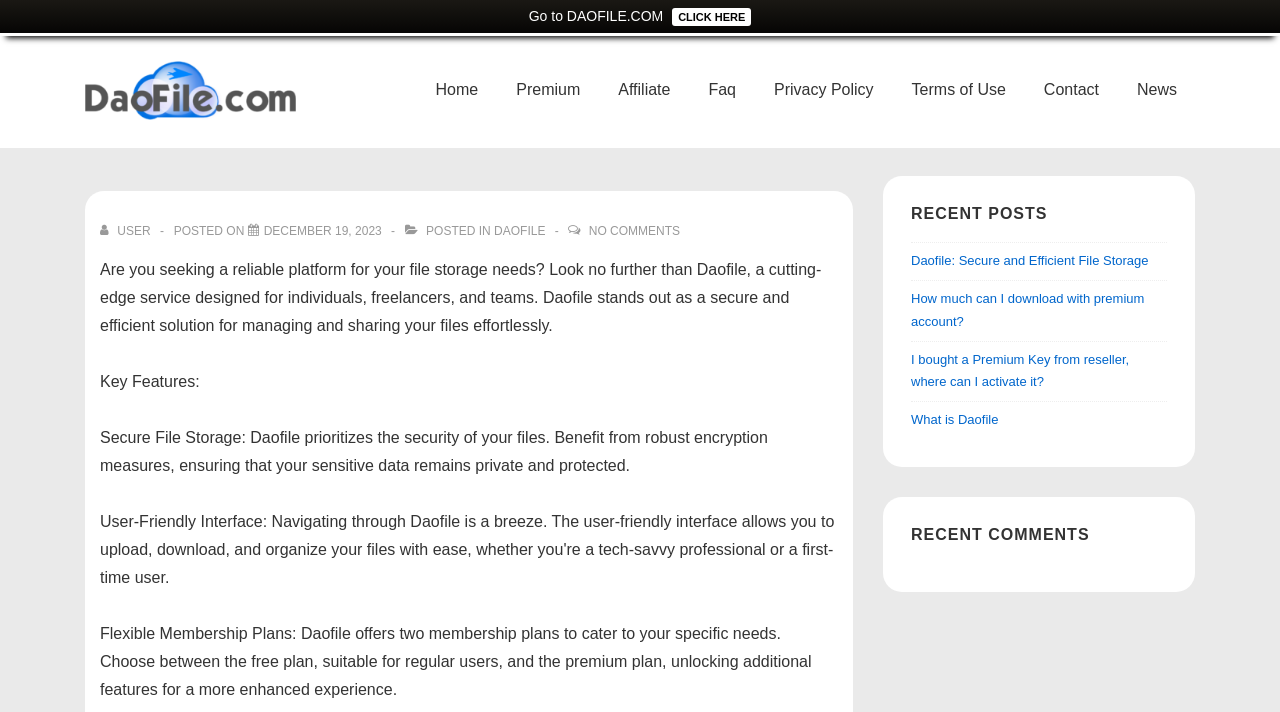Bounding box coordinates must be specified in the format (top-left x, top-left y, bottom-right x, bottom-right y). All values should be floating point numbers between 0 and 1. What are the bounding box coordinates of the UI element described as: Sitemap

None